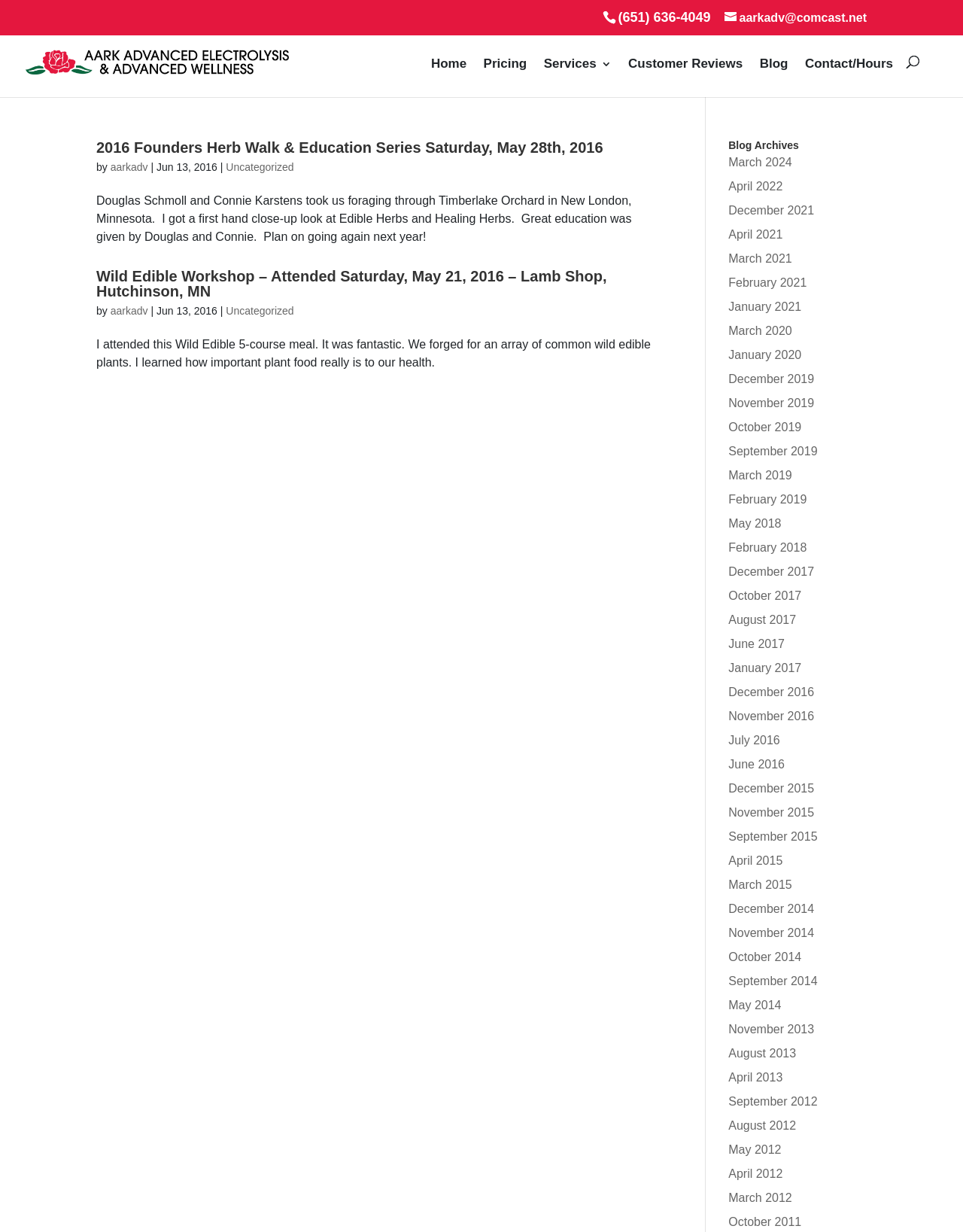Given the element description: "name="s" placeholder="Search …" title="Search for:"", predict the bounding box coordinates of the UI element it refers to, using four float numbers between 0 and 1, i.e., [left, top, right, bottom].

[0.045, 0.064, 0.945, 0.066]